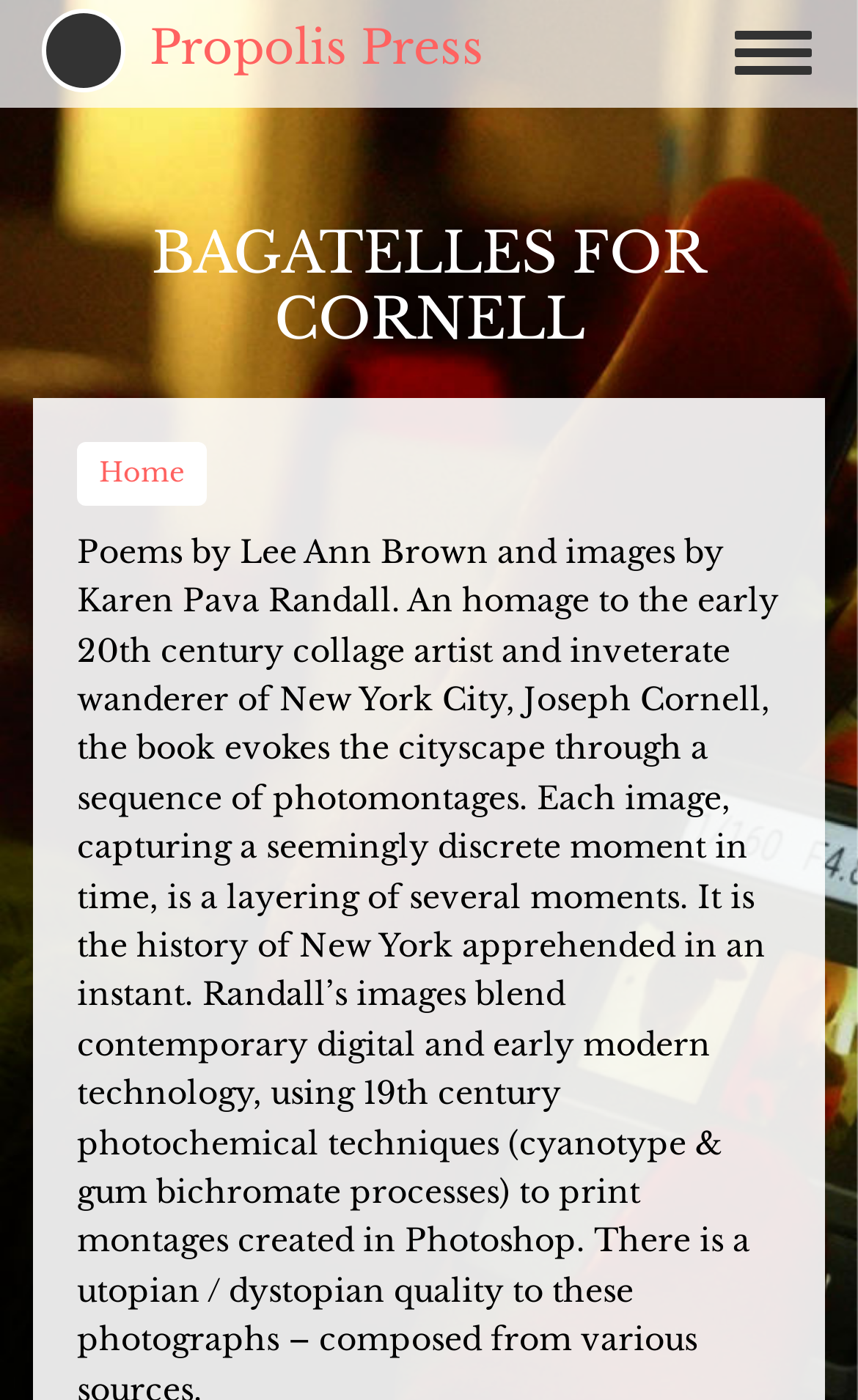Locate and extract the headline of this webpage.

BAGATELLES FOR CORNELL